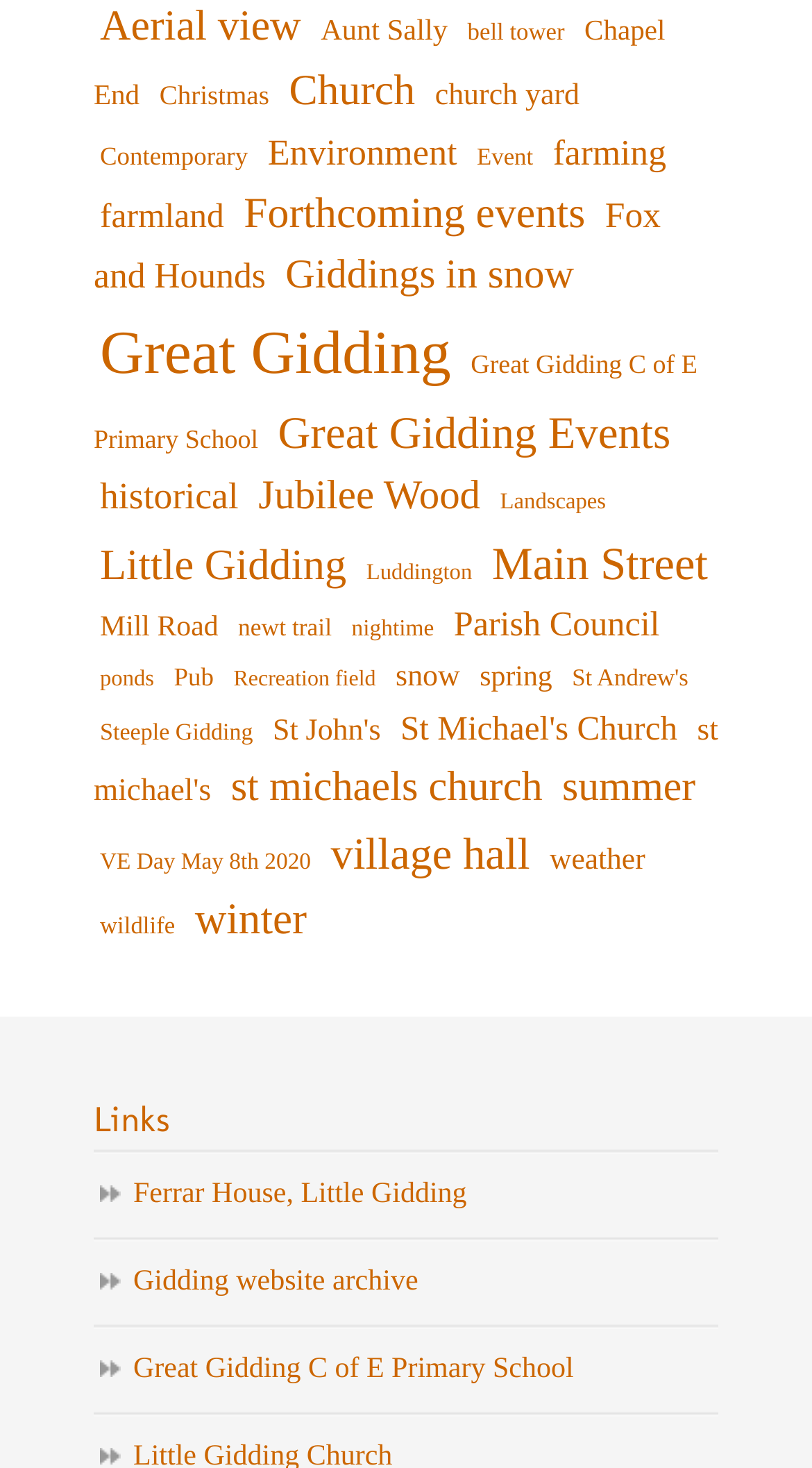Answer the following in one word or a short phrase: 
How many links are there on this webpage?

57